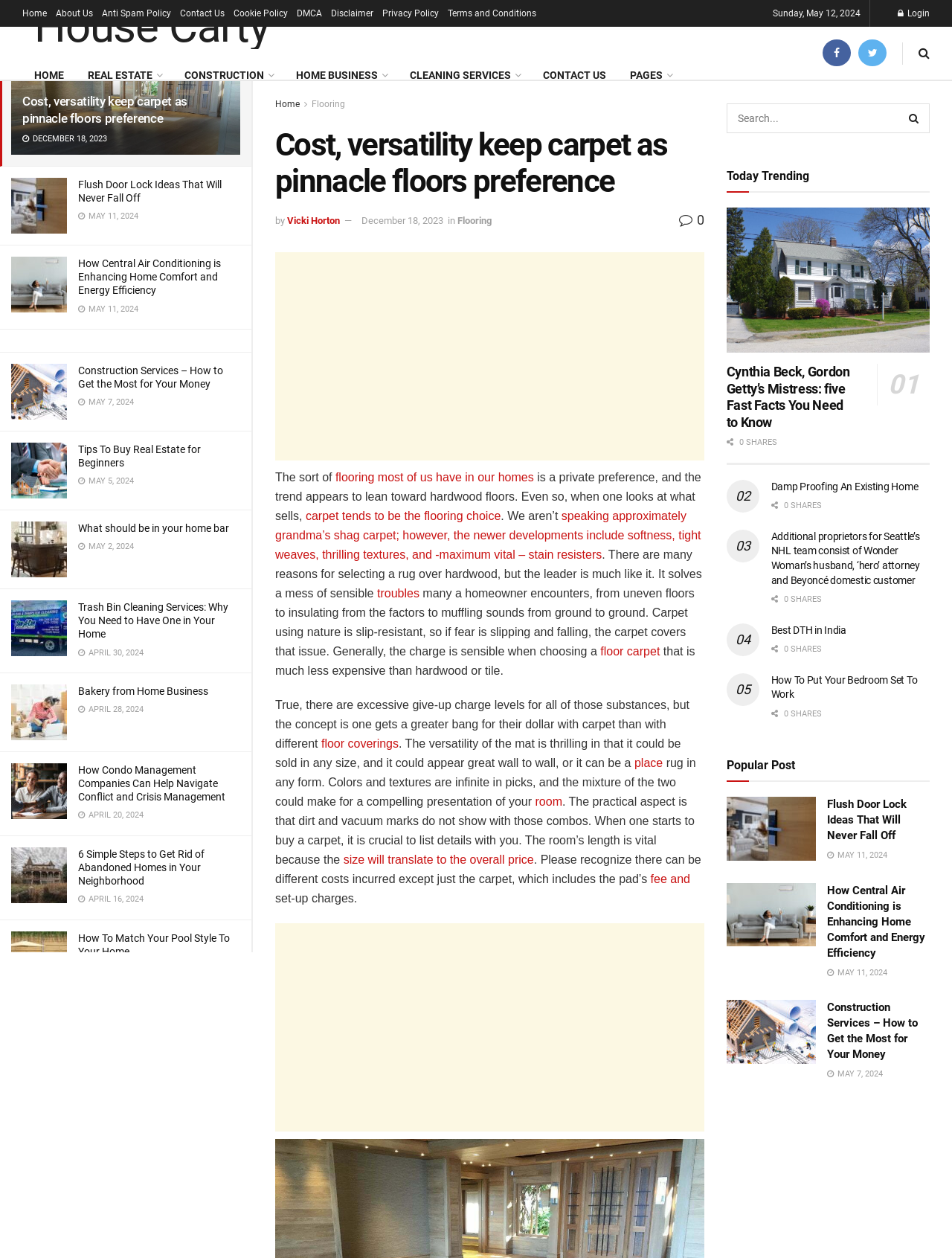Please answer the following question using a single word or phrase: 
How many articles are displayed on the webpage?

20